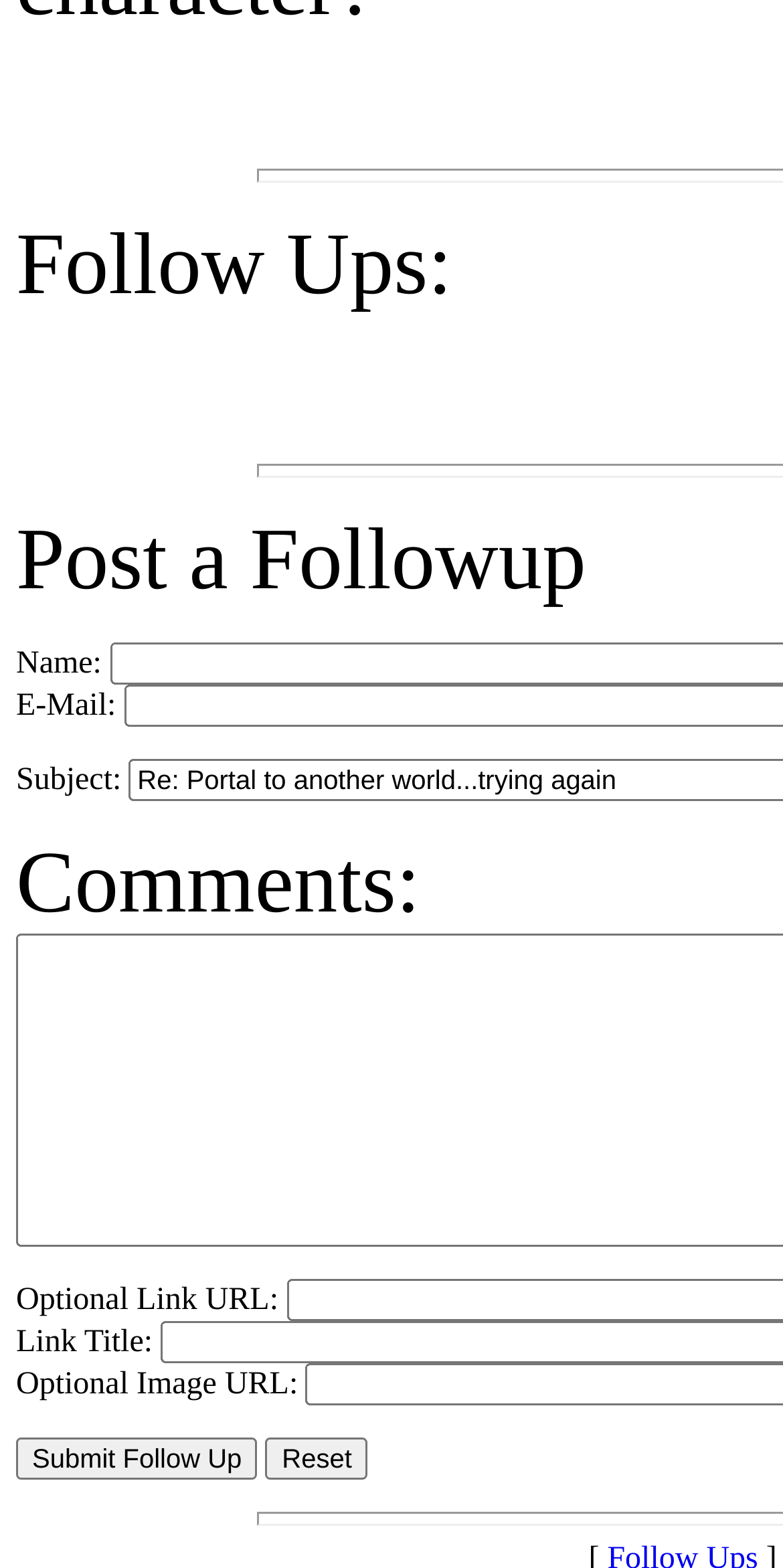Given the element description old blogging, predict the bounding box coordinates for the UI element in the webpage screenshot. The format should be (top-left x, top-left y, bottom-right x, bottom-right y), and the values should be between 0 and 1.

None